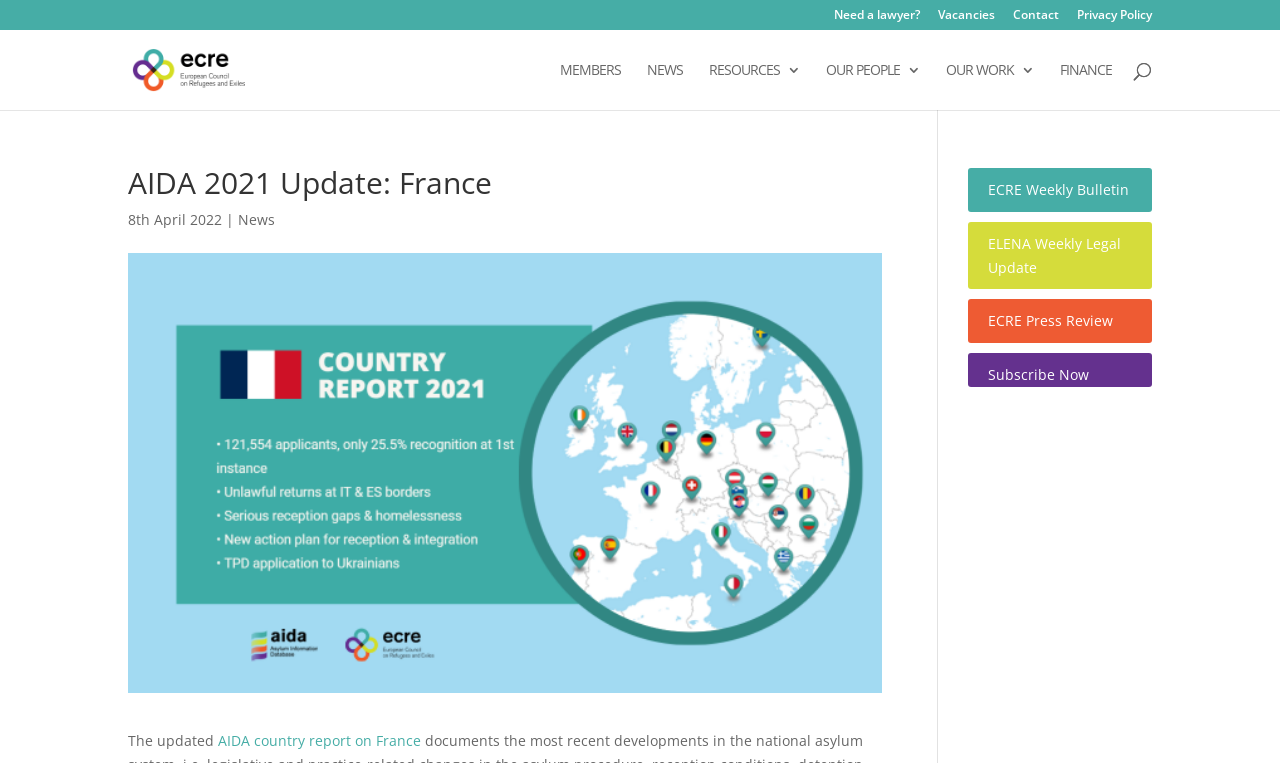Pinpoint the bounding box coordinates of the clickable element needed to complete the instruction: "Subscribe to the newsletter". The coordinates should be provided as four float numbers between 0 and 1: [left, top, right, bottom].

[0.772, 0.479, 0.851, 0.504]